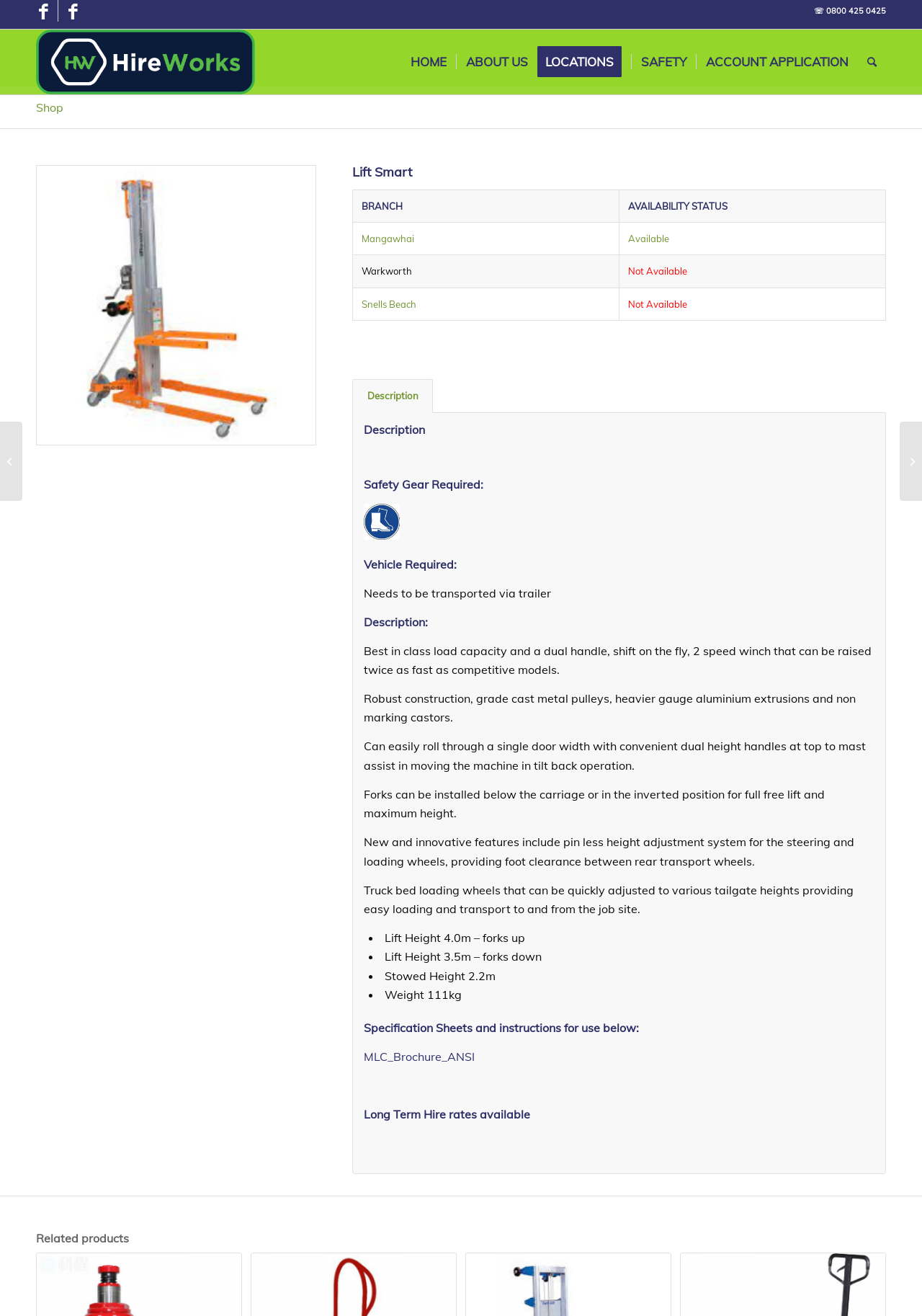Please find the bounding box for the UI component described as follows: "alt="Hire Works Equipment Hire" title="Hireworks"".

[0.039, 0.022, 0.277, 0.072]